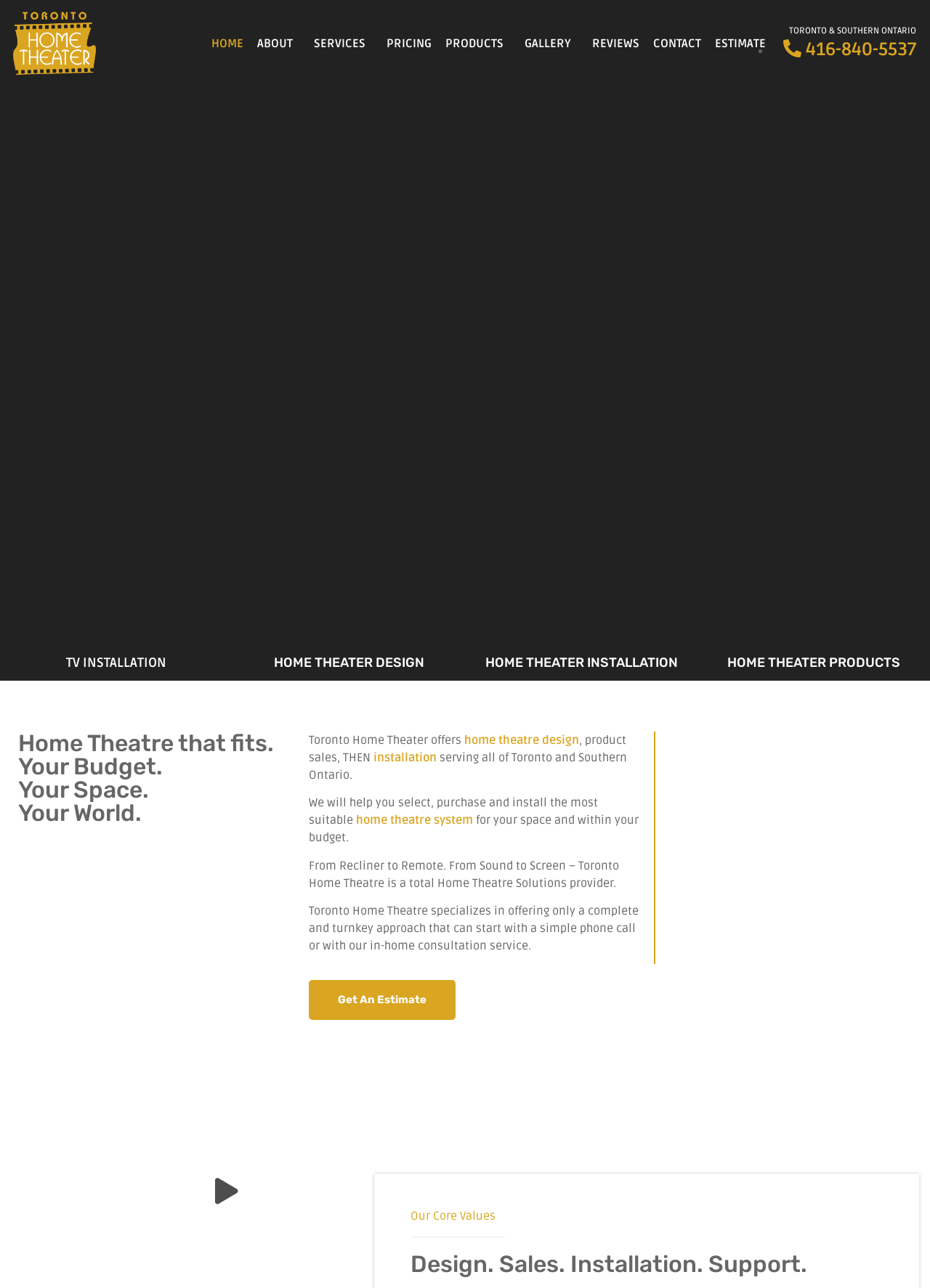Give a one-word or one-phrase response to the question:
What is the purpose of the company?

To provide home theater solutions